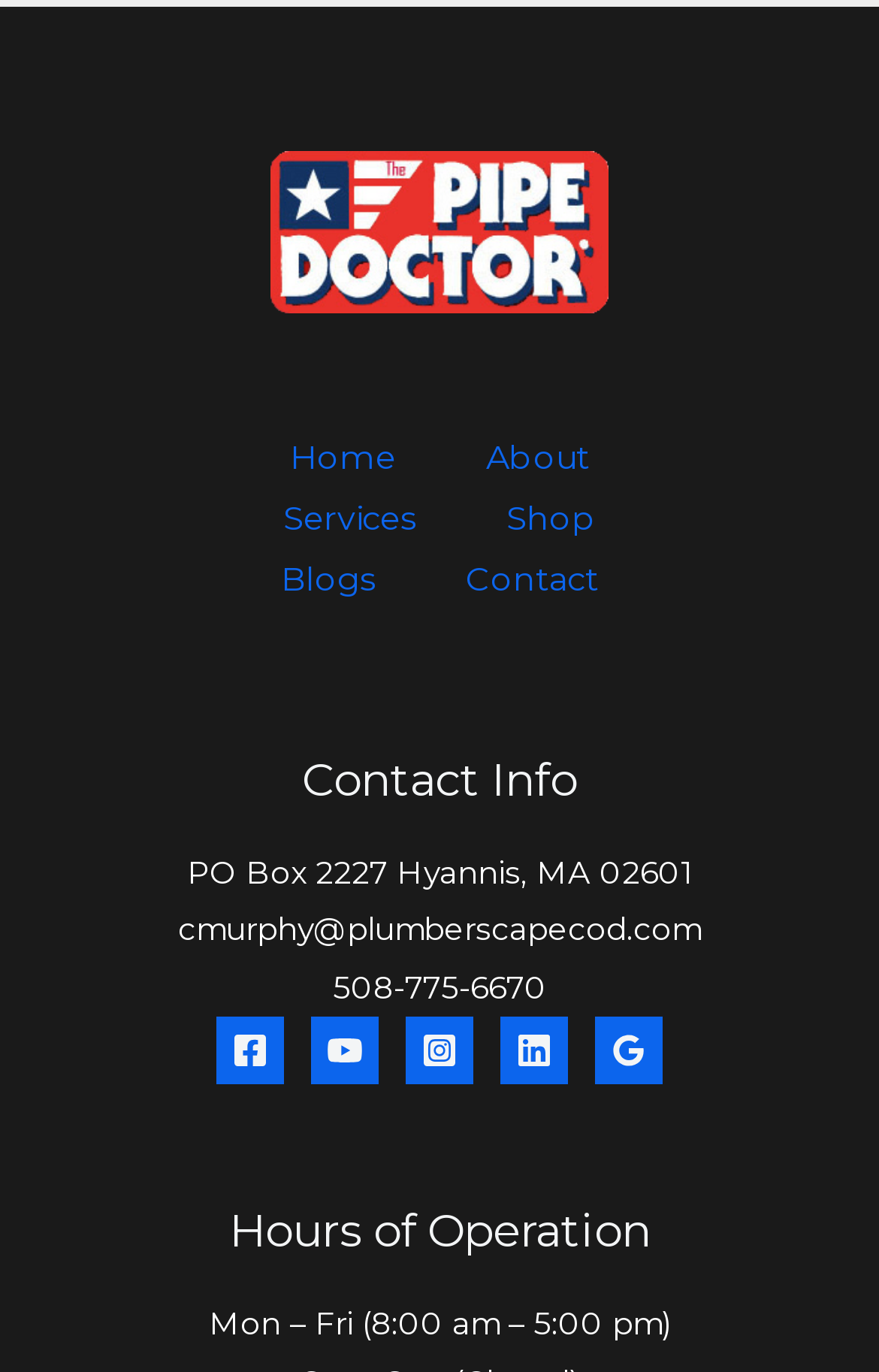What is the contact email address?
Give a one-word or short-phrase answer derived from the screenshot.

cmurphy@plumberscapecod.com